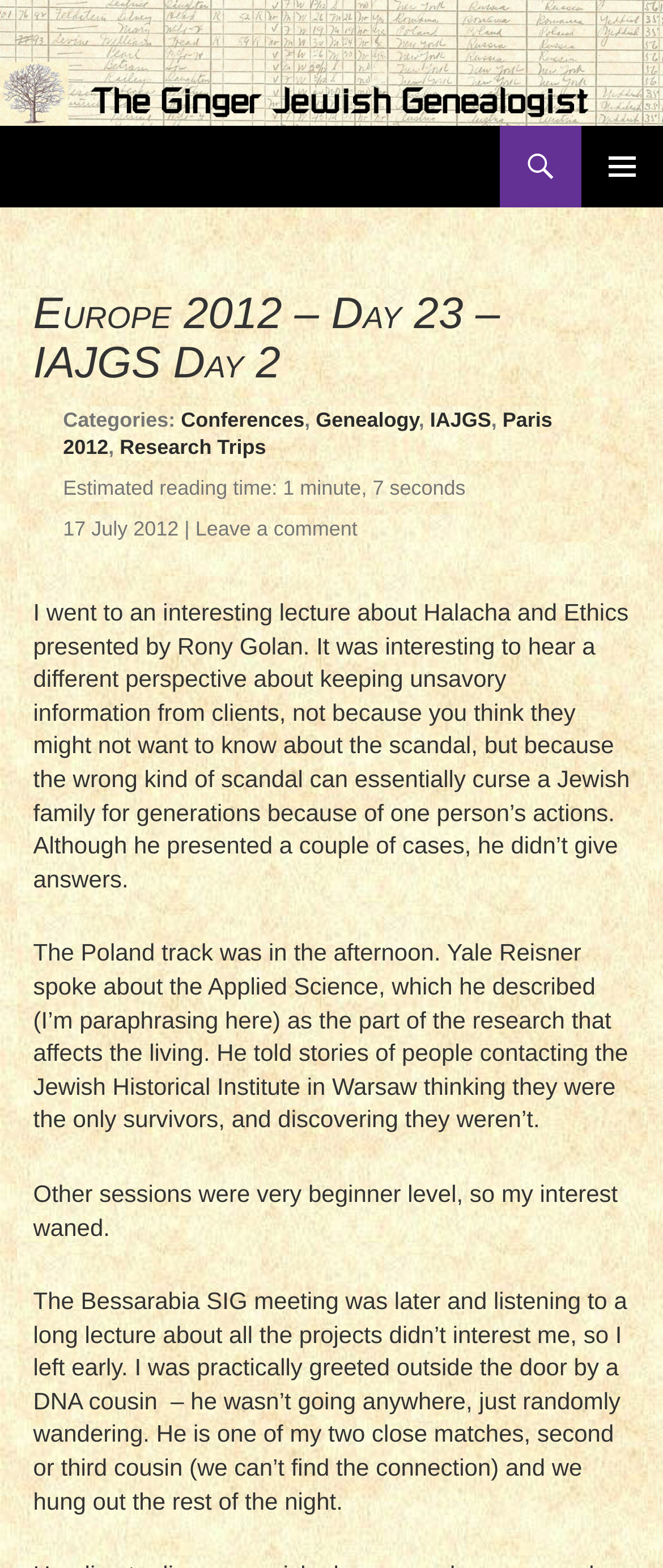Generate the text of the webpage's primary heading.

The Ginger Jewish Genealogist